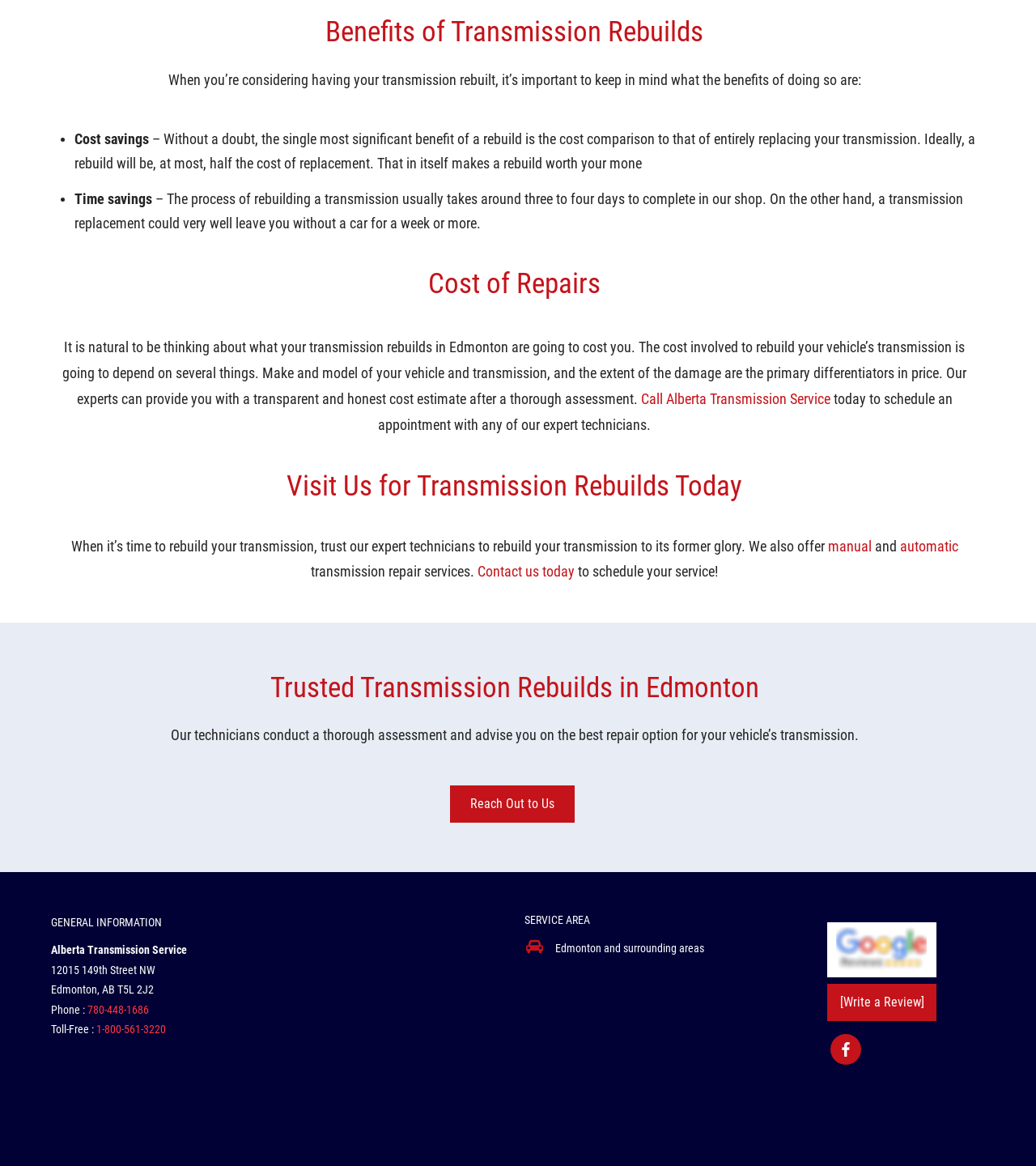Please identify the bounding box coordinates of the area that needs to be clicked to fulfill the following instruction: "Schedule an appointment with a technician."

[0.365, 0.335, 0.919, 0.371]